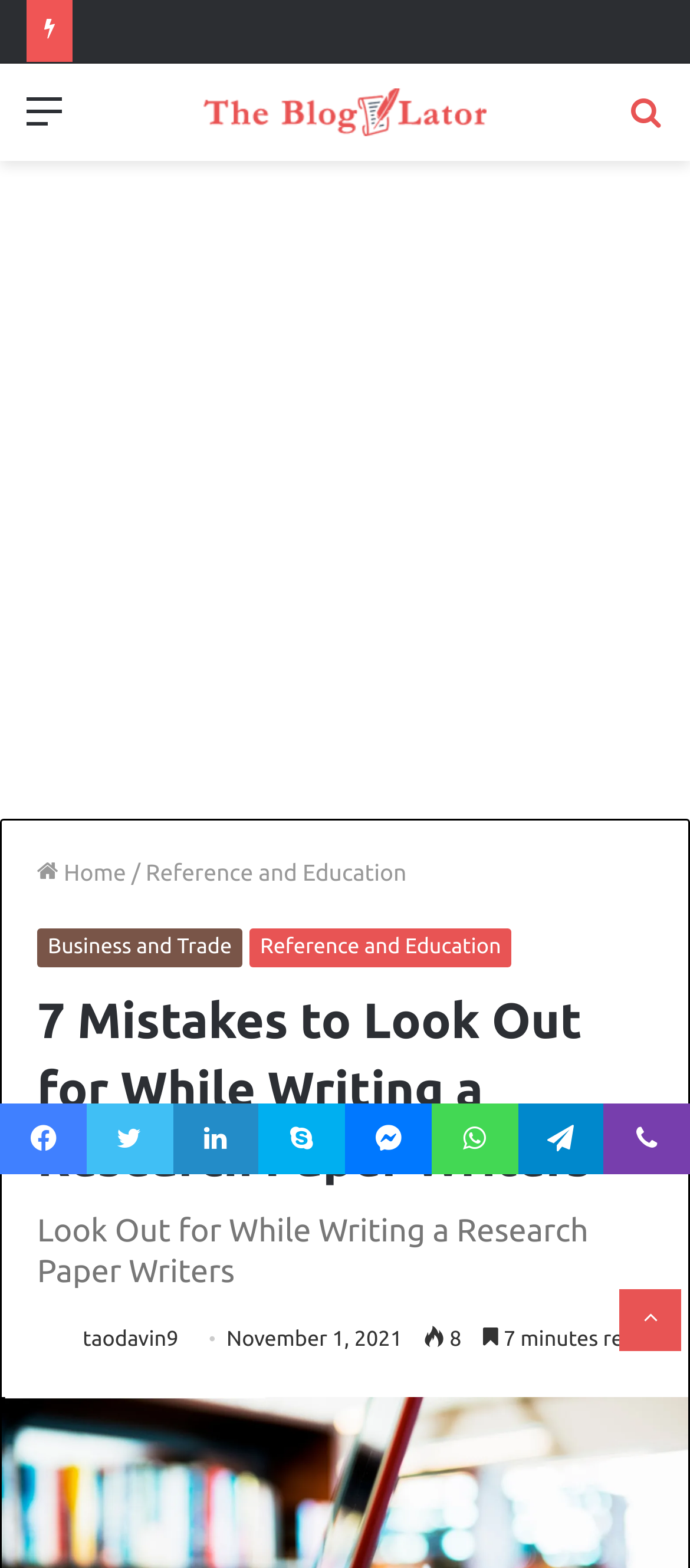Identify the bounding box coordinates of the part that should be clicked to carry out this instruction: "Share on Facebook".

[0.0, 0.704, 0.125, 0.749]